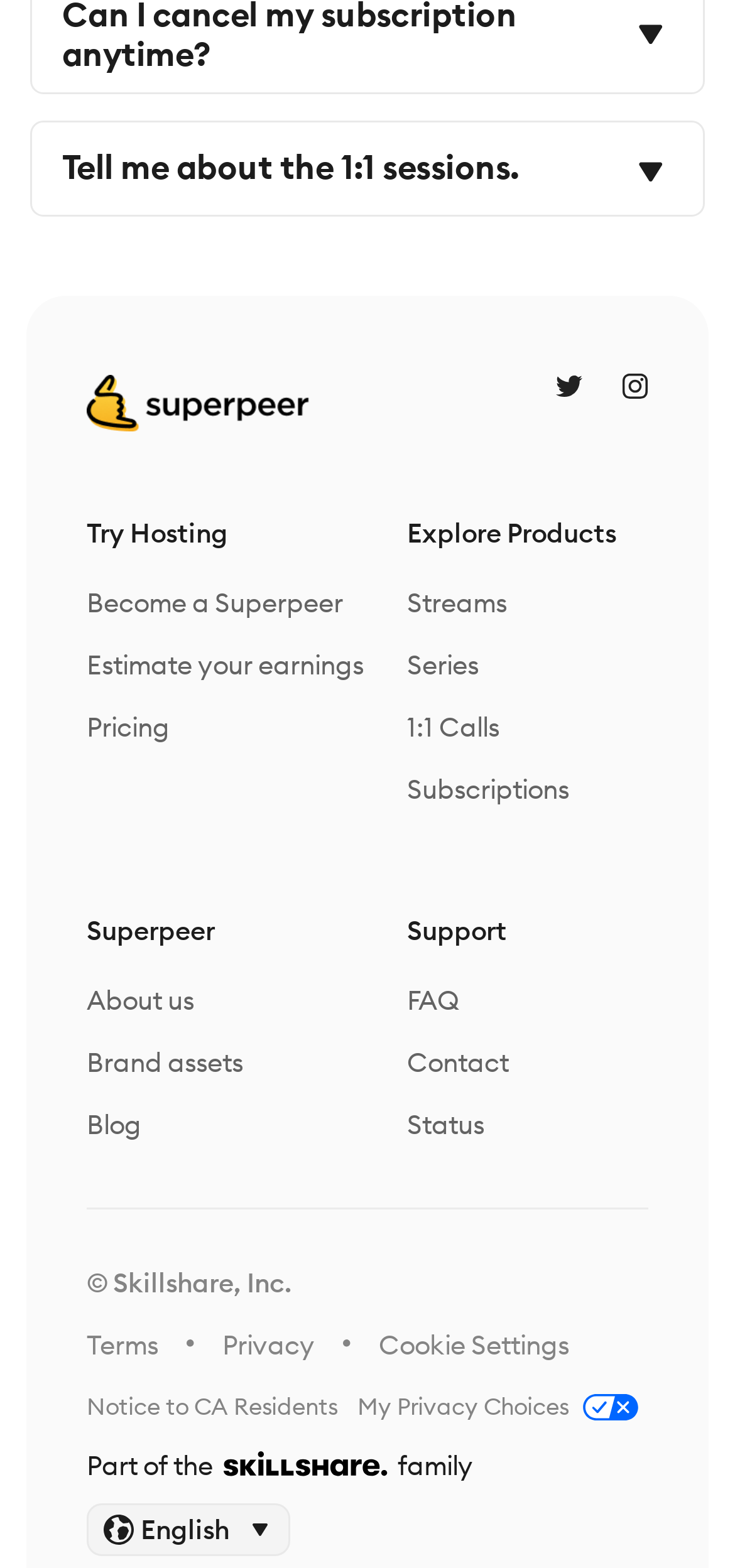Locate the bounding box coordinates of the area you need to click to fulfill this instruction: 'Become a Superpeer'. The coordinates must be in the form of four float numbers ranging from 0 to 1: [left, top, right, bottom].

[0.118, 0.373, 0.467, 0.395]